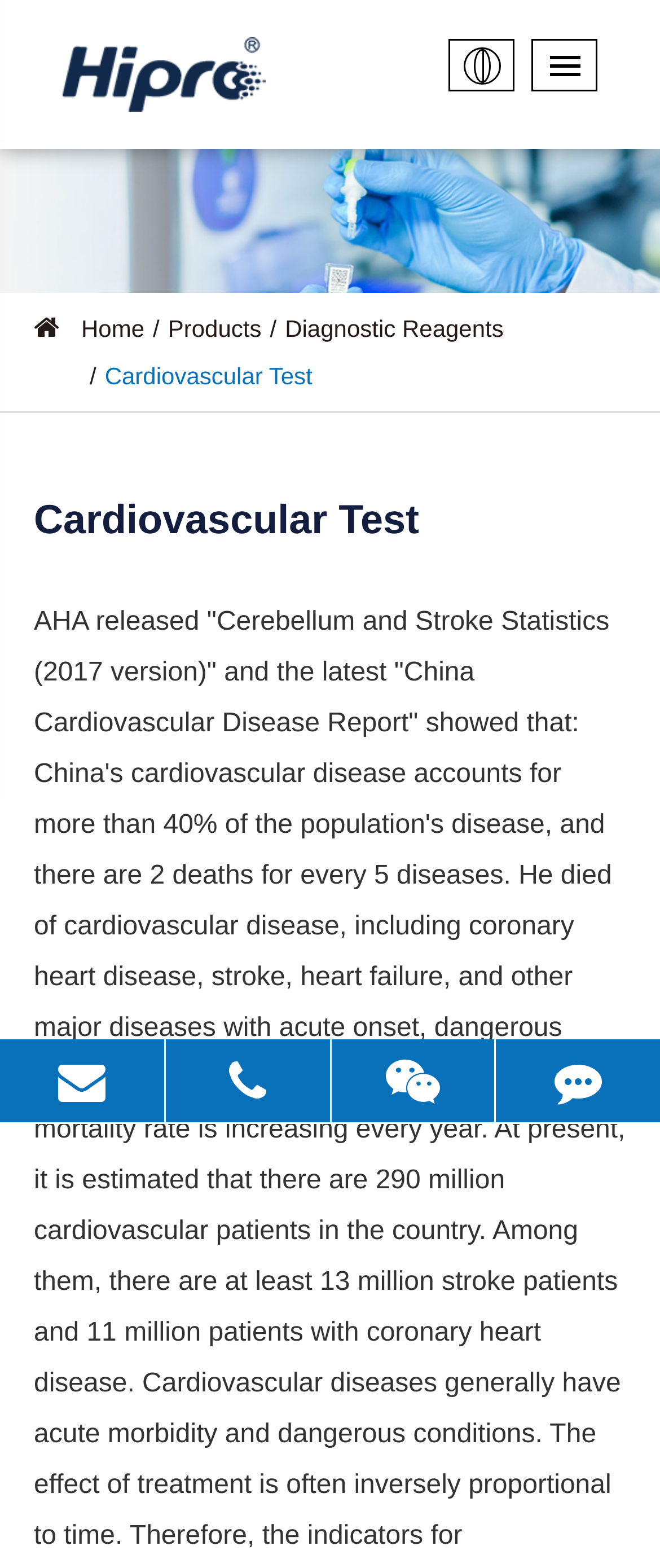Locate the bounding box coordinates of the item that should be clicked to fulfill the instruction: "view Products".

[0.254, 0.201, 0.396, 0.218]